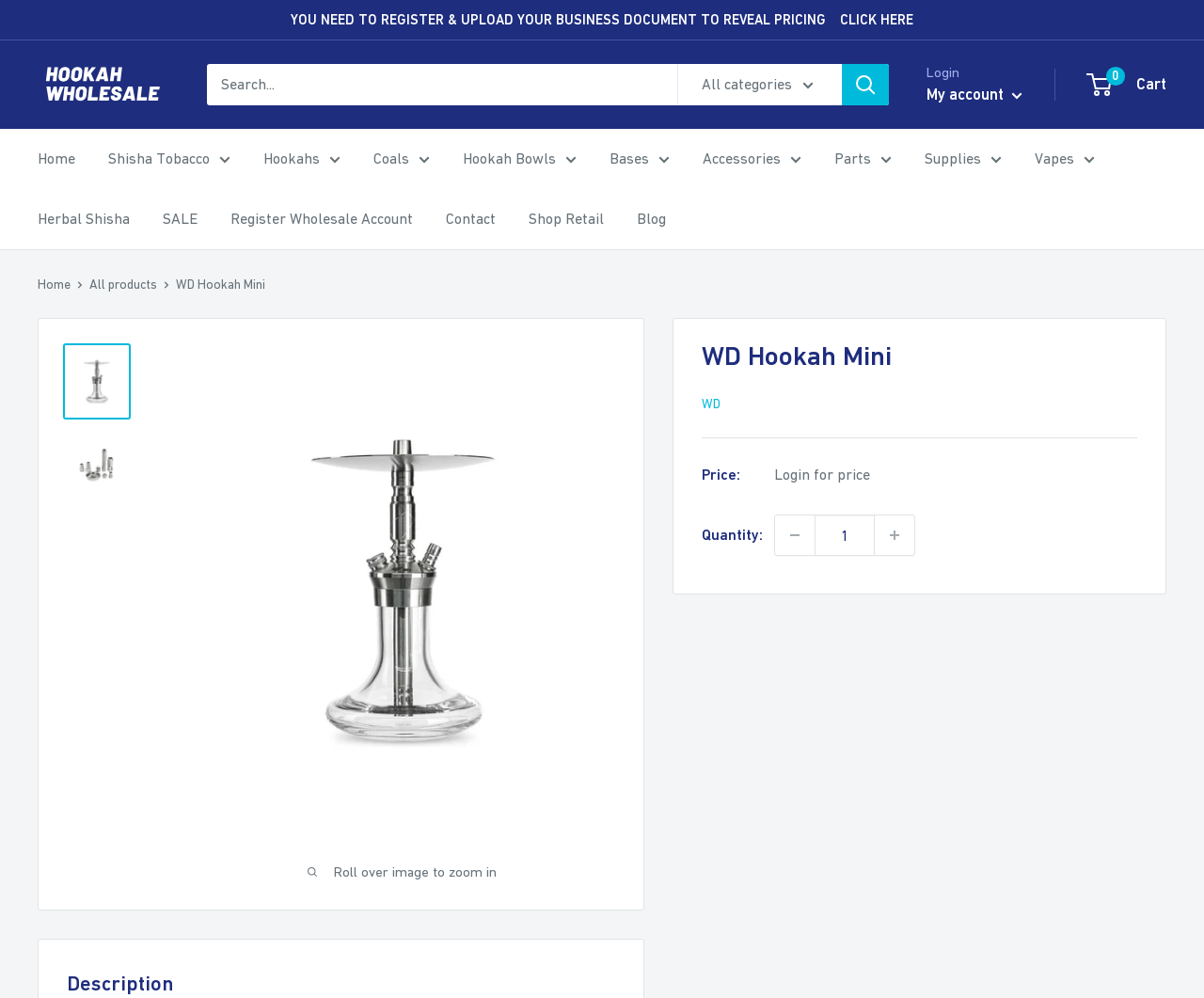Identify the bounding box coordinates for the UI element described as: "aria-describedby="a11y-new-window-message"". The coordinates should be provided as four floats between 0 and 1: [left, top, right, bottom].

[0.052, 0.428, 0.109, 0.504]